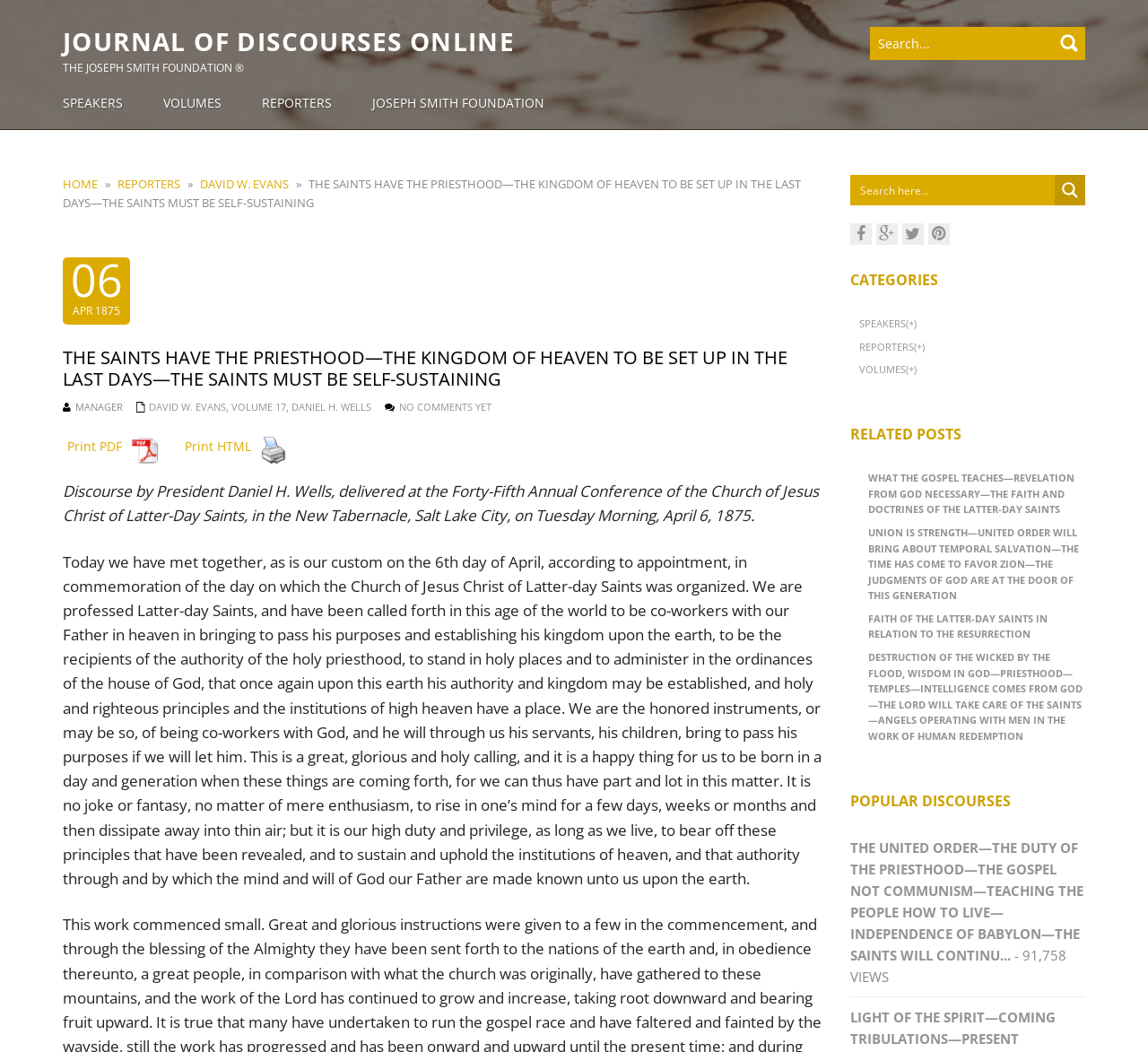Determine the bounding box coordinates of the UI element that matches the following description: "parent_node: SEARCH FOR: name="s" placeholder="Search..."". The coordinates should be four float numbers between 0 and 1 in the format [left, top, right, bottom].

[0.76, 0.028, 0.943, 0.055]